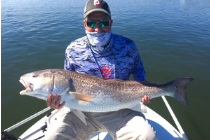What is reflected in the calm waters?
Refer to the image and provide a thorough answer to the question.

The caption describes the scene, stating that the calm waters reflect the blue sky, which creates a sense of serenity and emphasizes the allure of fishing in this region.